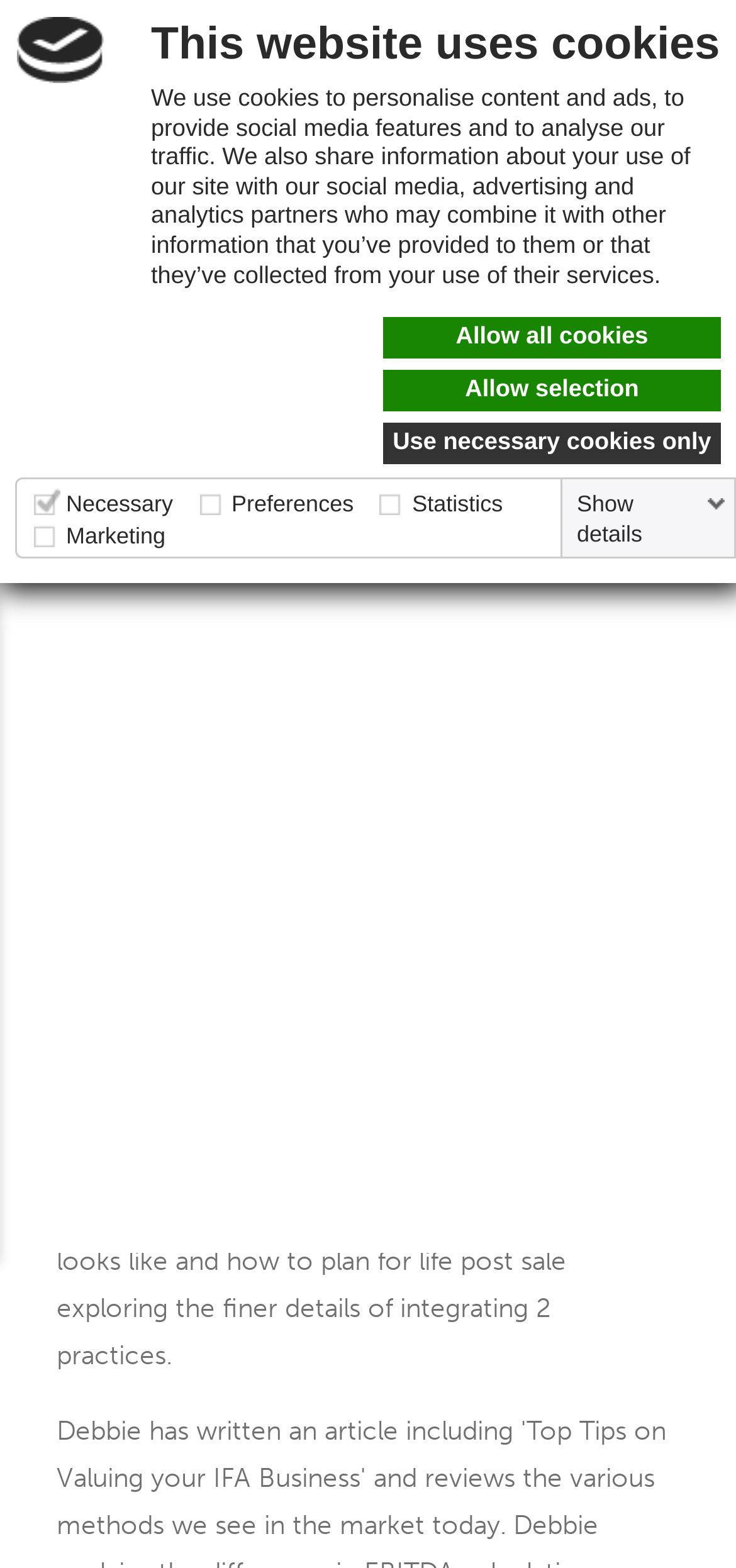Identify the bounding box for the element characterized by the following description: "Quick Creator".

None